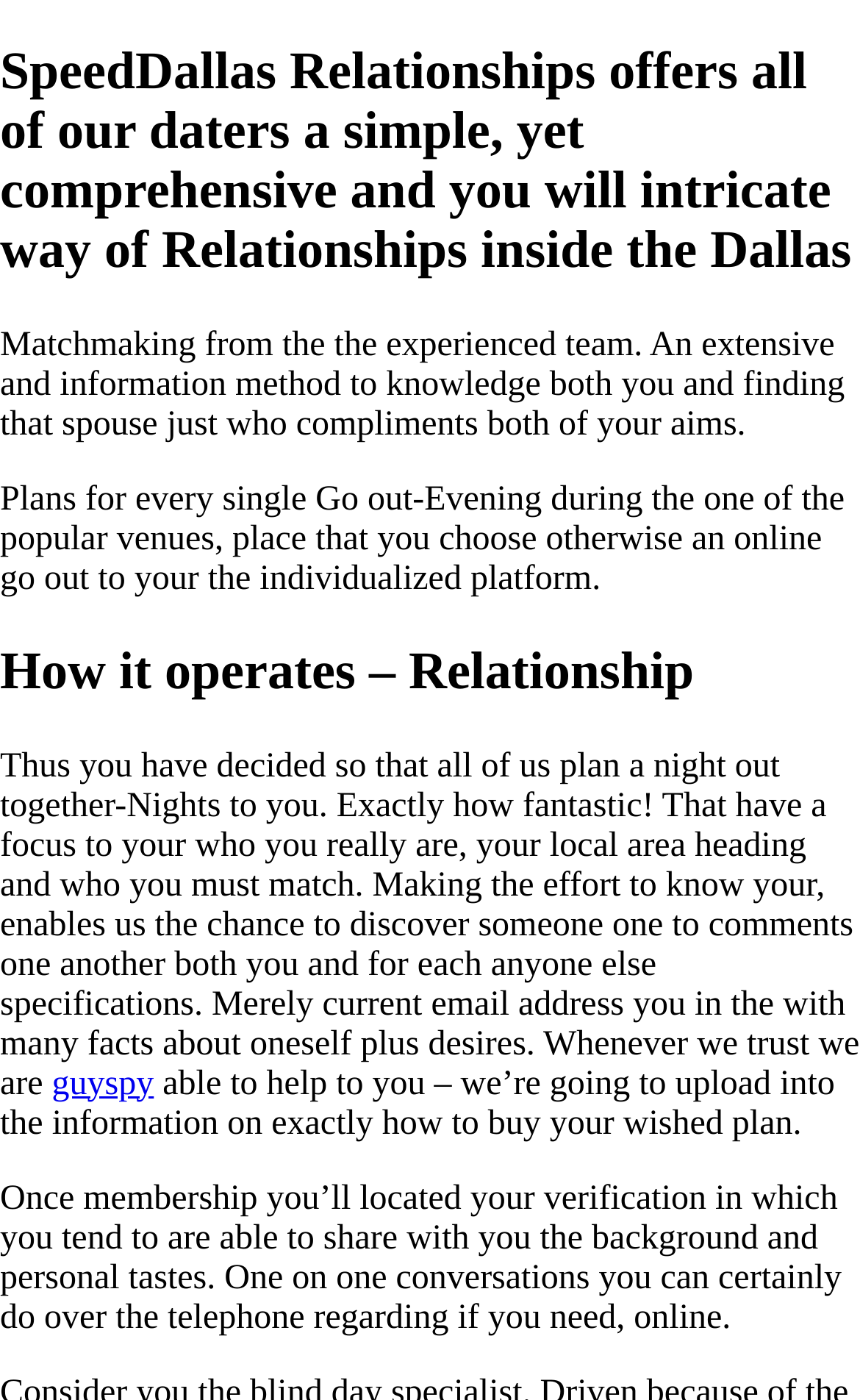Respond with a single word or phrase to the following question:
What is the purpose of SpeedDallas Relationships?

Matchmaking